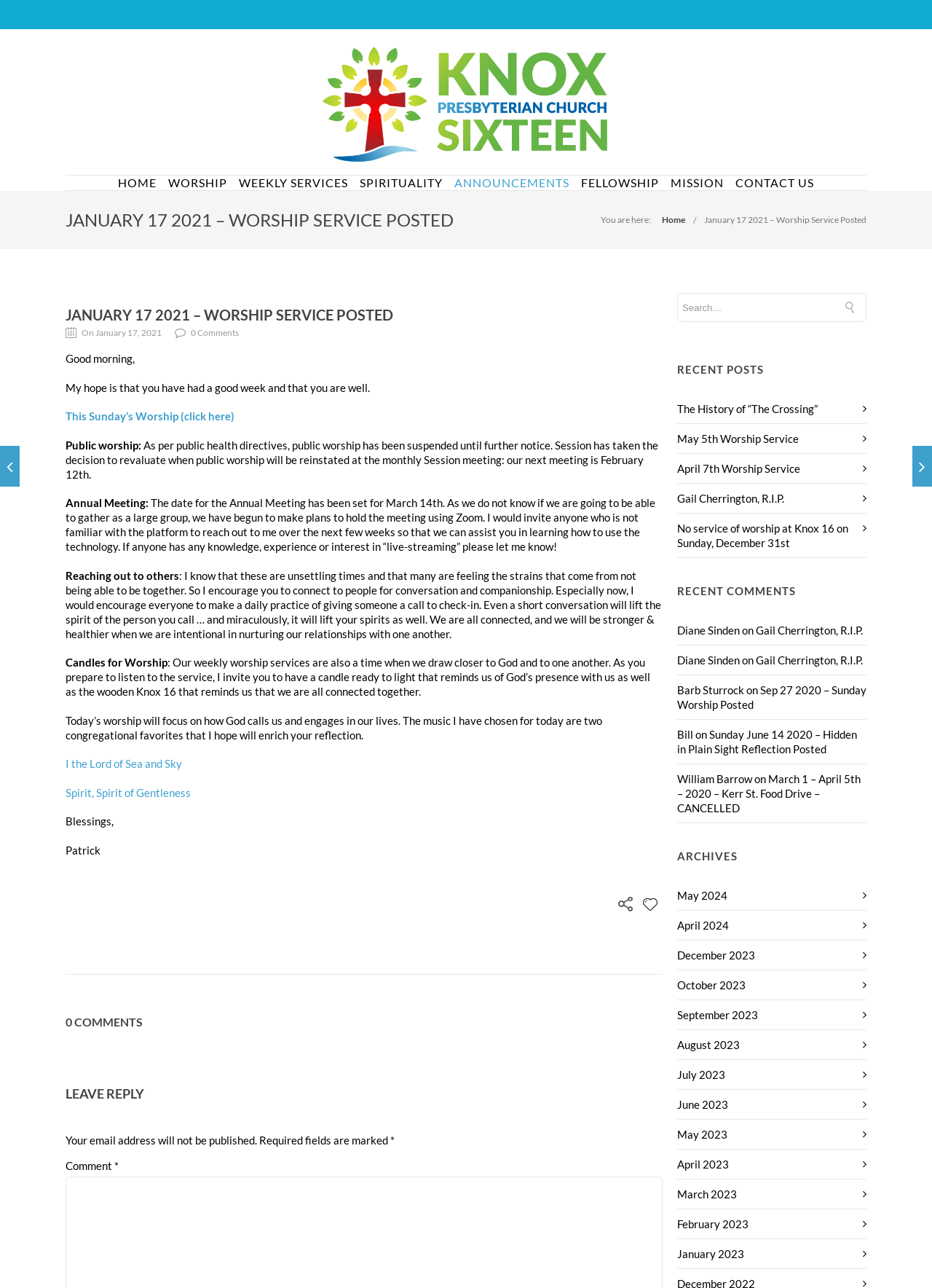Provide a thorough description of this webpage.

This webpage is about Knox Presbyterian Church Sixteen, specifically the worship service posted on January 17, 2021. At the top, there are several links to different sections of the website, including "HOME", "WORSHIP", "WEEKLY SERVICES", "SPIRITUALITY", "ANNOUNCEMENTS", "FELLOWSHIP", "MISSION", and "CONTACT US". 

Below the links, there is a heading that reads "JANUARY 17 2021 – WORSHIP SERVICE POSTED". Underneath this heading, there is a paragraph of text that welcomes readers and discusses the current situation with public worship being suspended due to public health directives. 

The main content of the webpage is a sermon or reflection for the worship service, which includes several paragraphs of text and two links to congregational favorite songs. The sermon discusses how God calls us and engages in our lives.

On the right side of the webpage, there are several sections, including "RECENT POSTS", "RECENT COMMENTS", and "ARCHIVES". The "RECENT POSTS" section lists several links to recent worship services and other posts, while the "RECENT COMMENTS" section lists comments from various individuals on different posts. The "ARCHIVES" section lists links to posts from different months and years.

At the bottom of the webpage, there is a section for leaving a reply or comment, with a text box and several required fields. There are also two icons, possibly for social media or sharing, and a search box at the top right corner of the webpage.